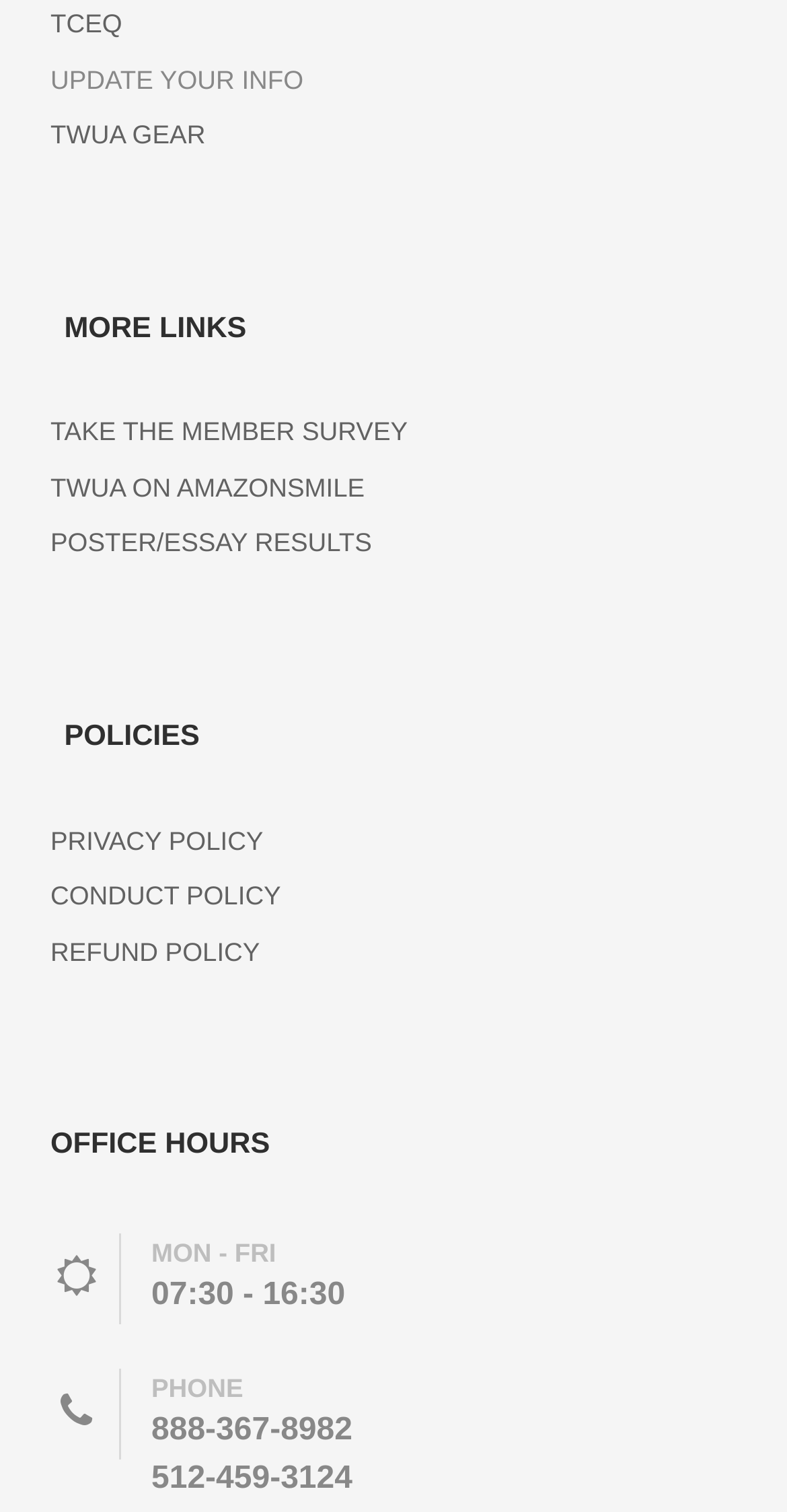Please identify the bounding box coordinates of the clickable element to fulfill the following instruction: "Take the member survey". The coordinates should be four float numbers between 0 and 1, i.e., [left, top, right, bottom].

[0.064, 0.276, 0.518, 0.296]